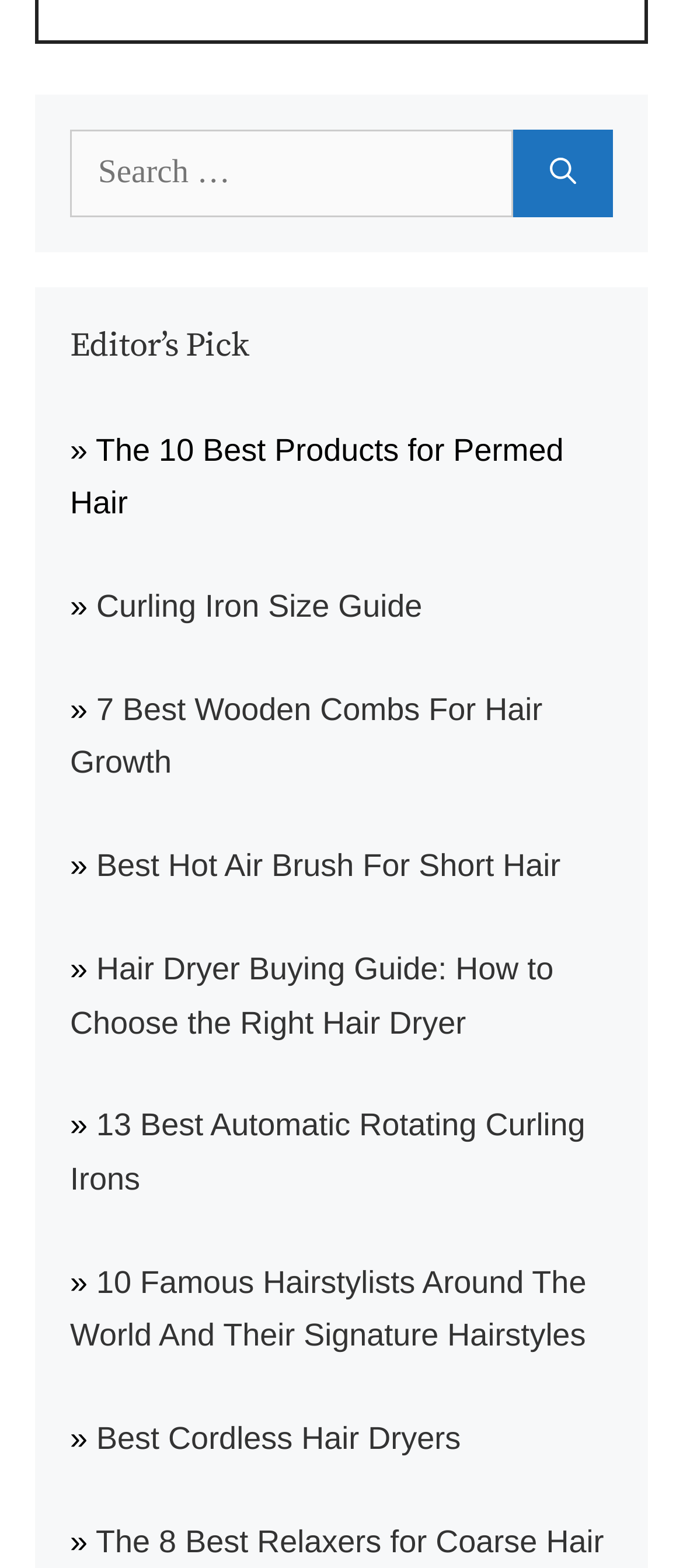What type of content is featured in the 'Editor’s Pick' section?
Provide a thorough and detailed answer to the question.

The 'Editor’s Pick' section is prominently displayed on the webpage, featuring a series of links with descriptive titles such as 'The 10 Best Products for Permed Hair' and 'Best Hot Air Brush For Short Hair'. This suggests that the section is dedicated to showcasing product recommendations curated by the editor or editorial team.